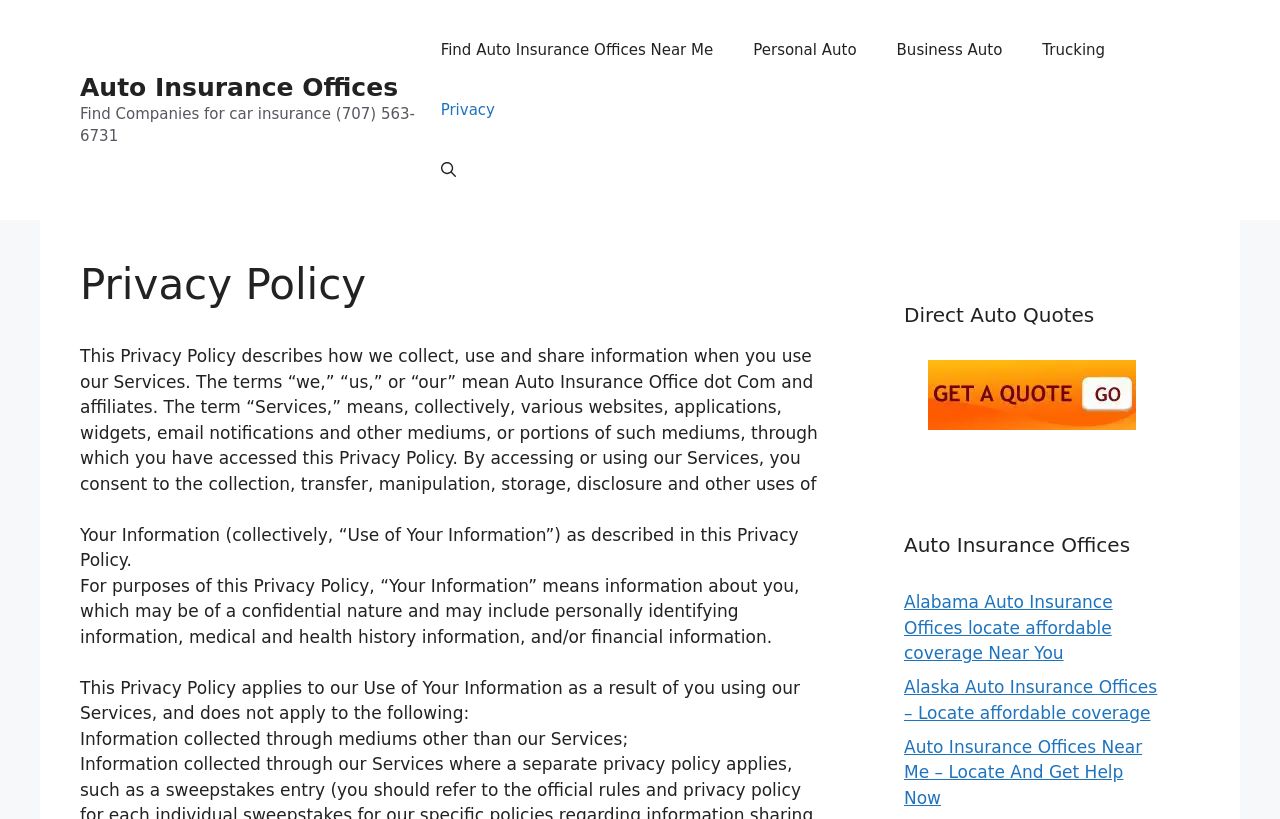Determine the bounding box for the described UI element: "alt="Free auto insurance offices quotes."".

[0.706, 0.44, 0.906, 0.525]